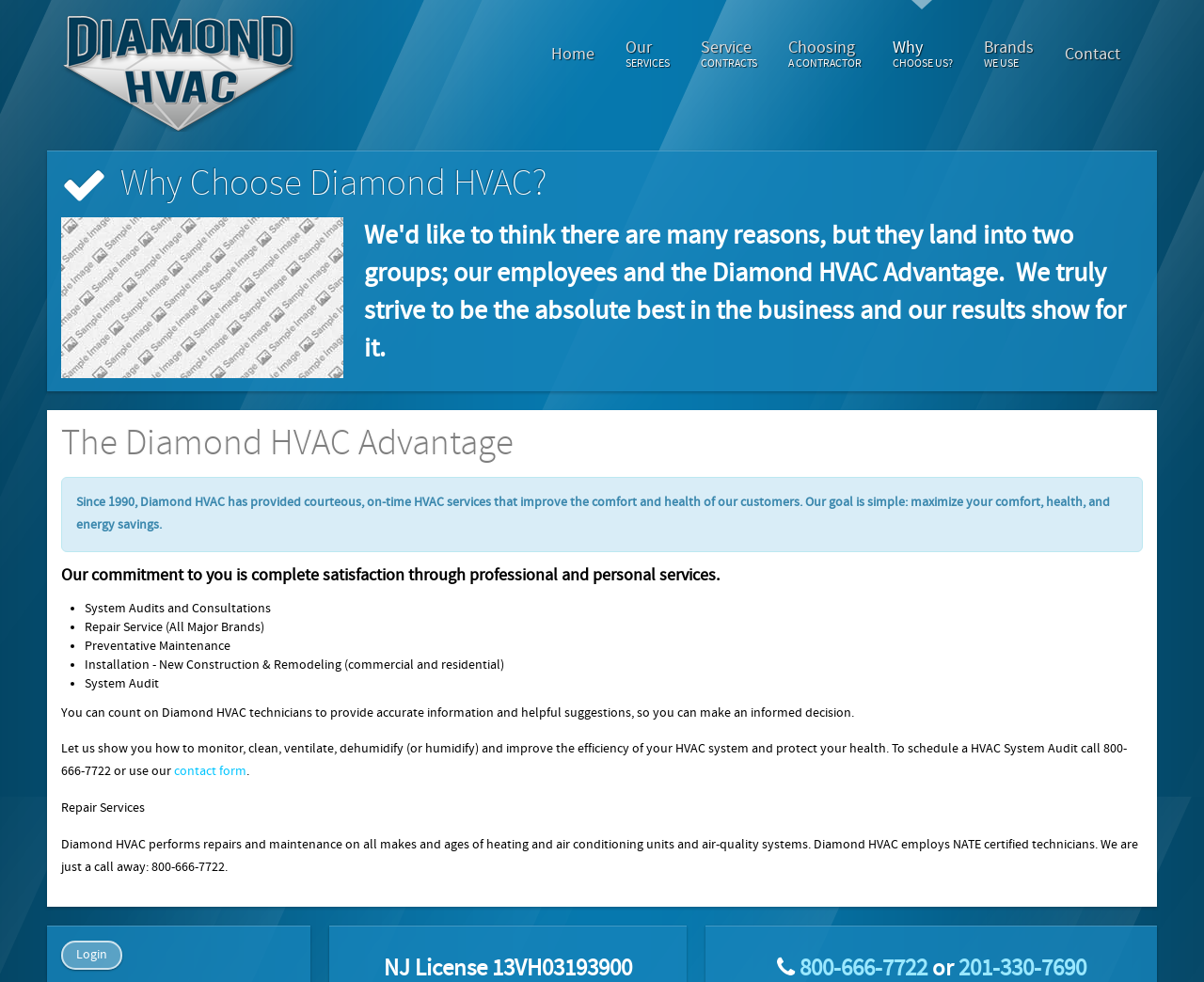Kindly respond to the following question with a single word or a brief phrase: 
What is the goal of Diamond HVAC?

Maximize comfort, health, energy savings